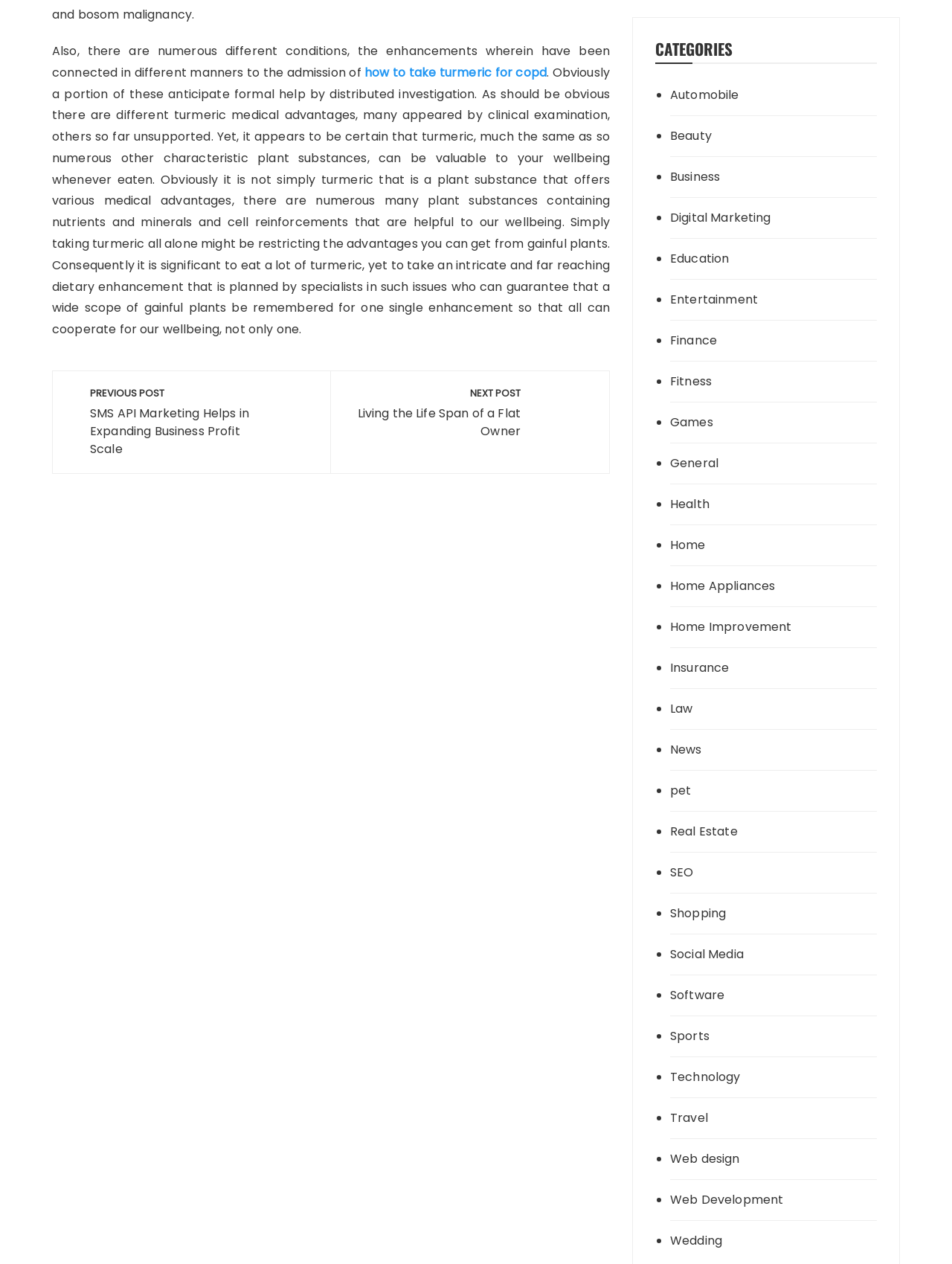What is the purpose of the section with links 'Automobile', 'Beauty', etc.?
Based on the image, provide your answer in one word or phrase.

CATEGORIES